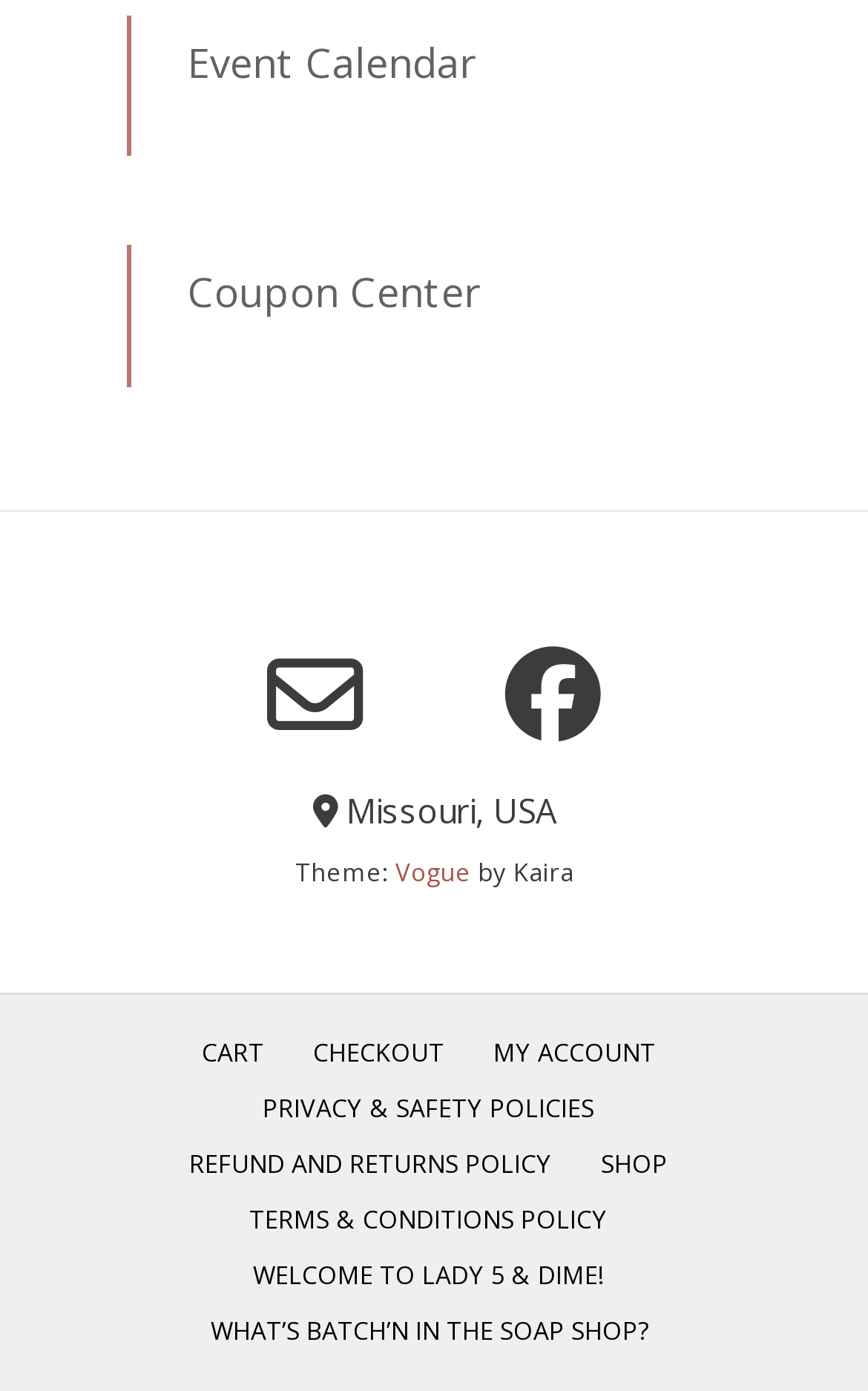Examine the image carefully and respond to the question with a detailed answer: 
What is the name of the shop?

I determined the name of the shop by looking at the link element with the text 'WELCOME TO LADY 5 & DIME!', which suggests that the name of the shop is Lady 5 & Dime.